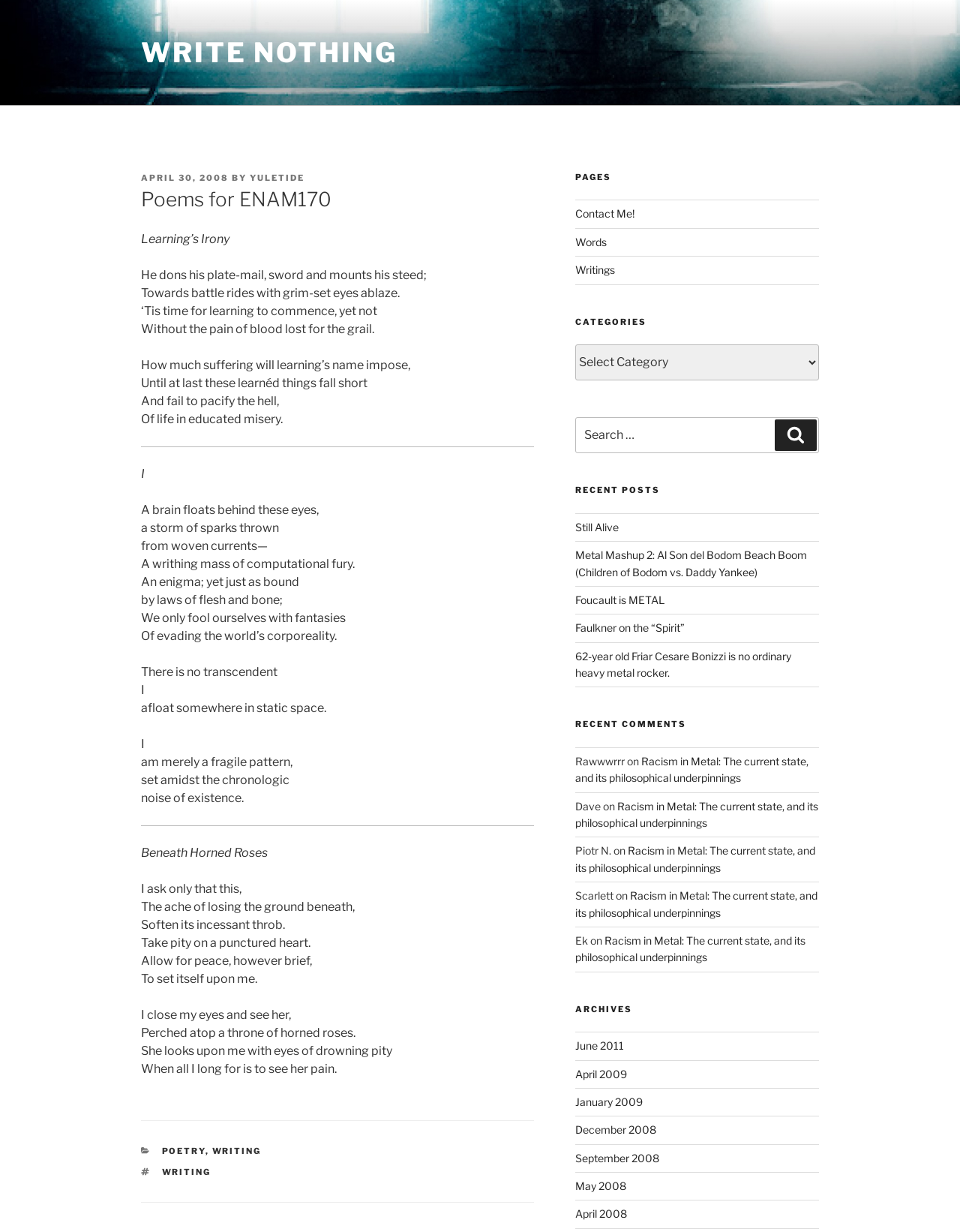Use one word or a short phrase to answer the question provided: 
How many poems are presented on this webpage?

3